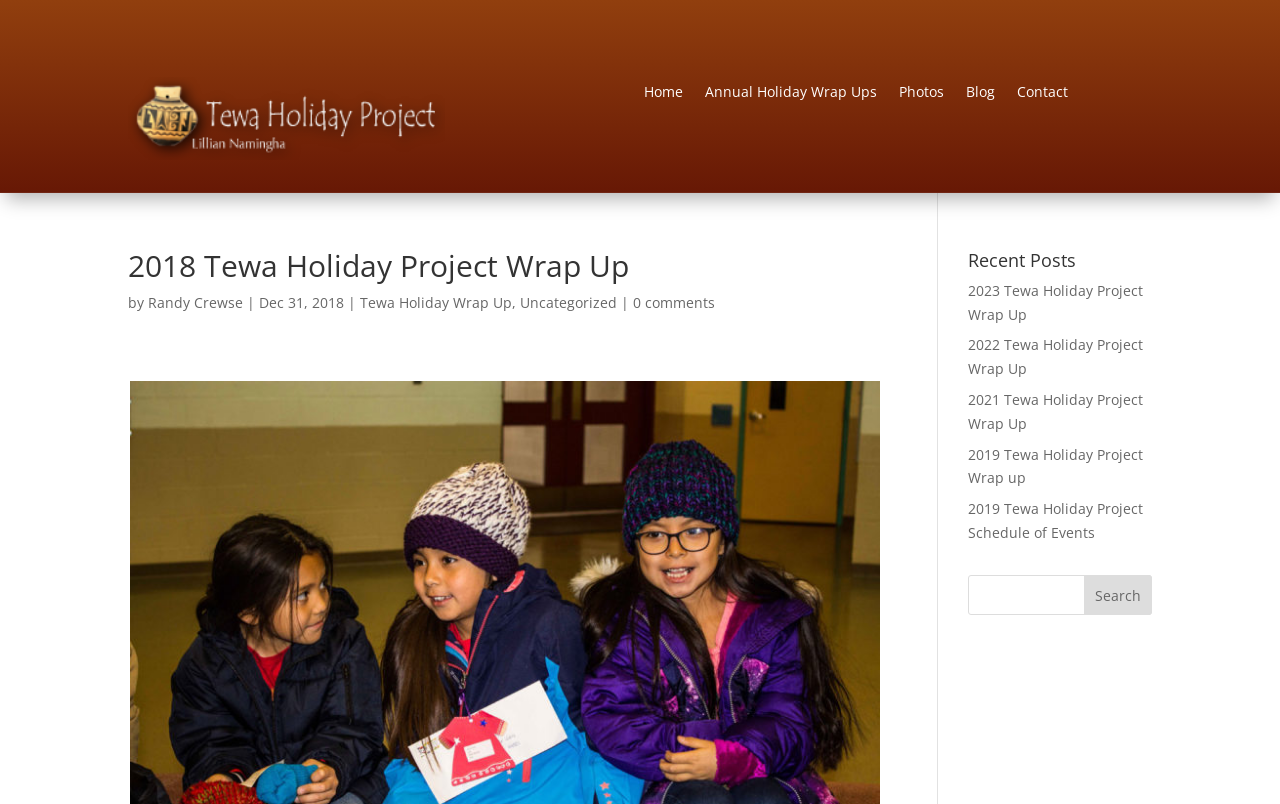Bounding box coordinates are specified in the format (top-left x, top-left y, bottom-right x, bottom-right y). All values are floating point numbers bounded between 0 and 1. Please provide the bounding box coordinate of the region this sentence describes: name="email" placeholder="E-Mail"

None